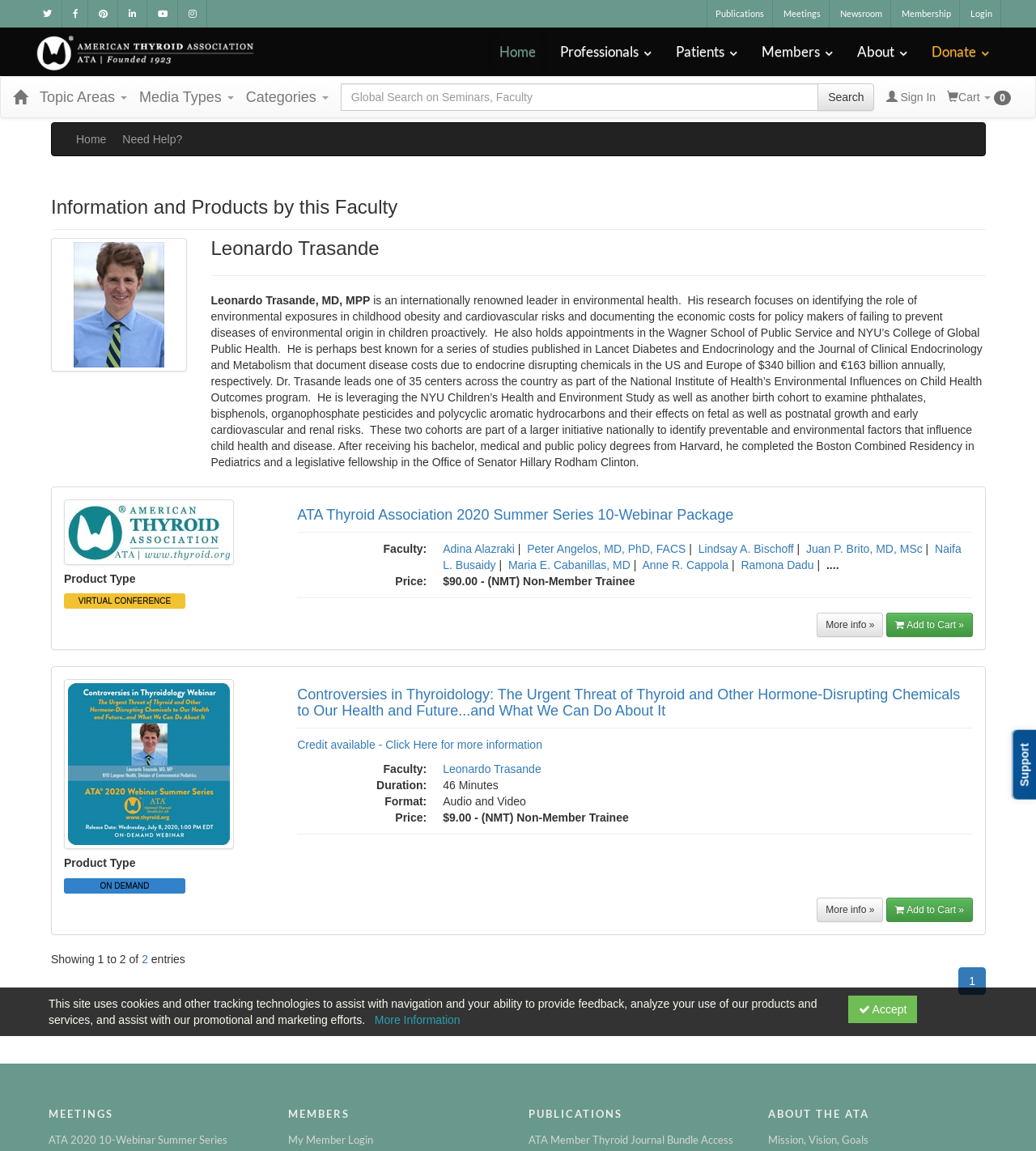Using the element description Maria E. Cabanillas, MD, predict the bounding box coordinates for the UI element. Provide the coordinates in (top-left x, top-left y, bottom-right x, bottom-right y) format with values ranging from 0 to 1.

[0.491, 0.485, 0.608, 0.496]